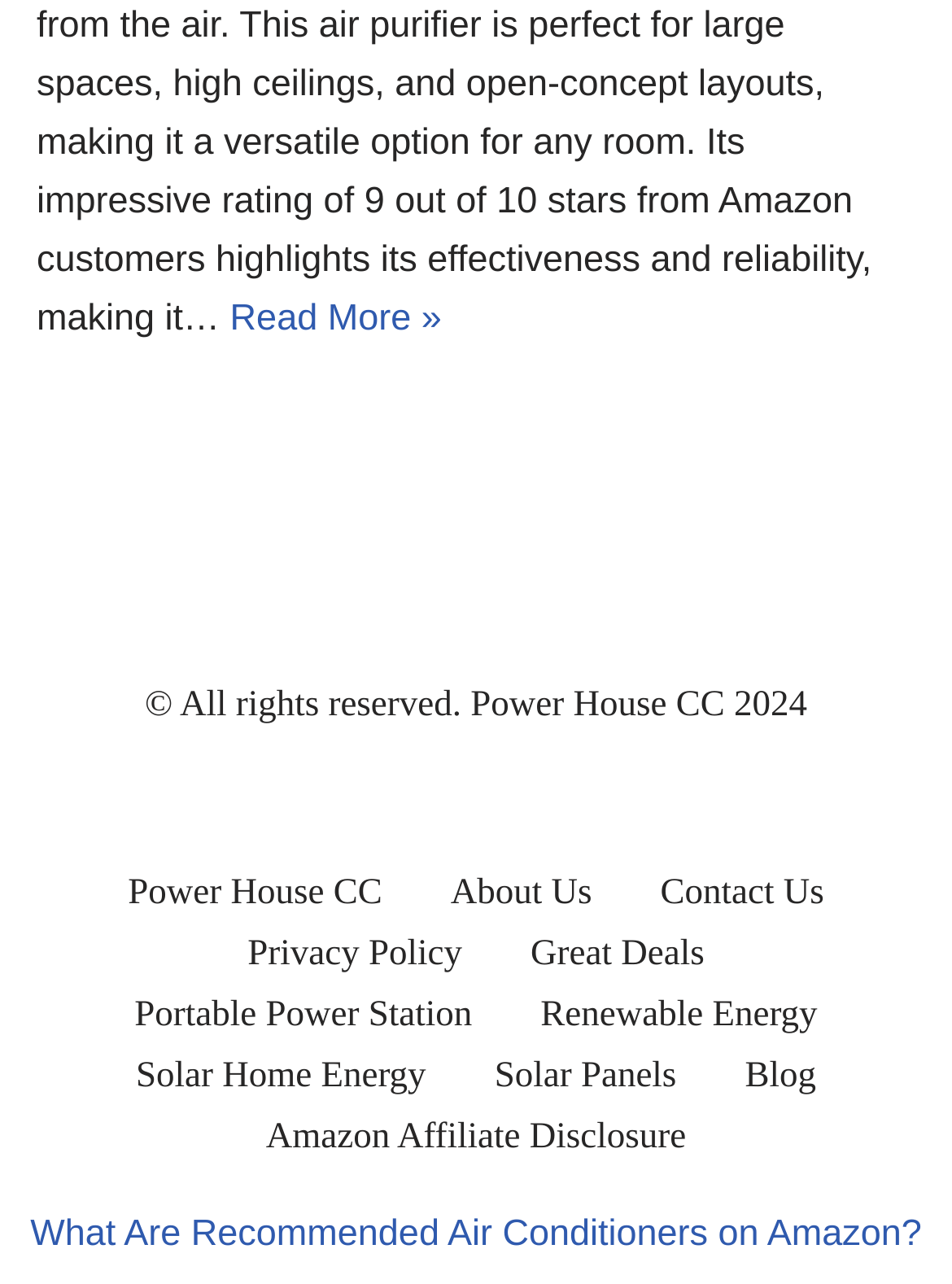What can be done by clicking 'Read More »'?
Look at the image and respond to the question as thoroughly as possible.

The 'Read More »' link is likely to lead to a more detailed description or review of the air purifier, allowing the user to read more about its features and benefits.